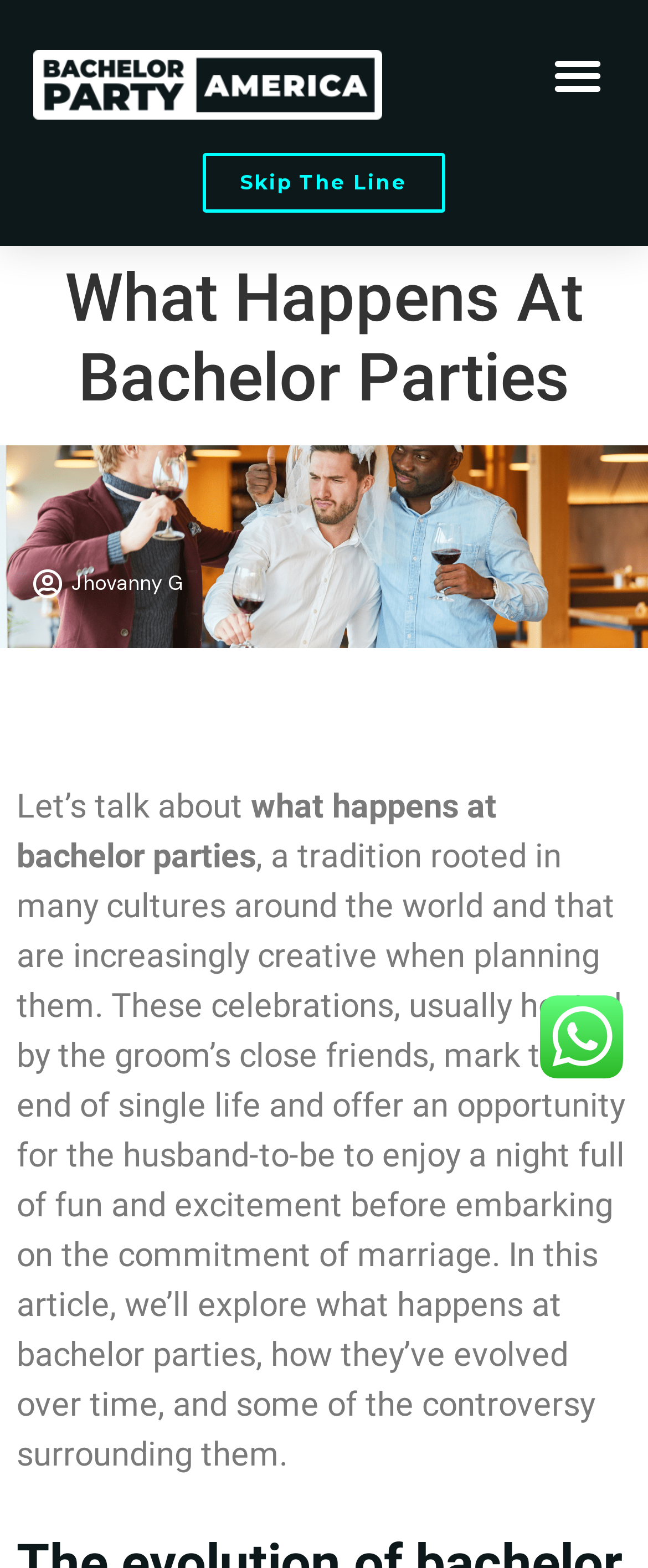Give a short answer using one word or phrase for the question:
What is depicted in the image?

Unknown